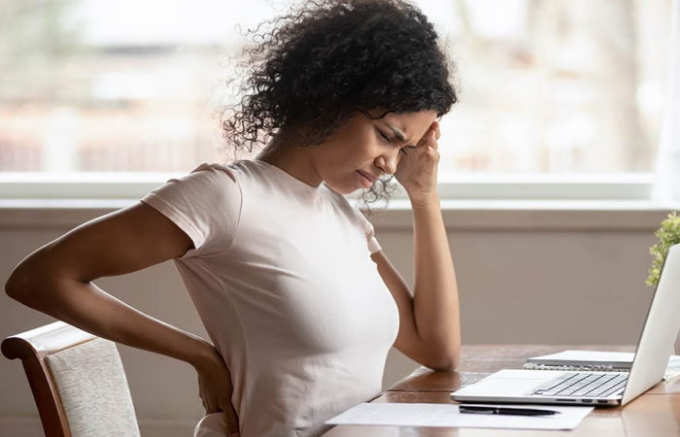Generate a detailed narrative of the image.

The image depicts a woman sitting at a desk, showcasing signs of discomfort as she holds her head with one hand while the other hand supports her lower back. This positioning highlights the common issue of poor posture while working at a desk, which can lead to back pain and discomfort. The scene emphasizes the importance of maintaining a natural lordotic curve in the lower back to prevent strain and injury. Nearby, a laptop and scattered papers suggest a busy work environment, further illustrating the challenges associated with prolonged desk sitting without proper ergonomic support. The image serves as a visual reminder to be mindful of posture and take breaks to avoid musculoskeletal problems.